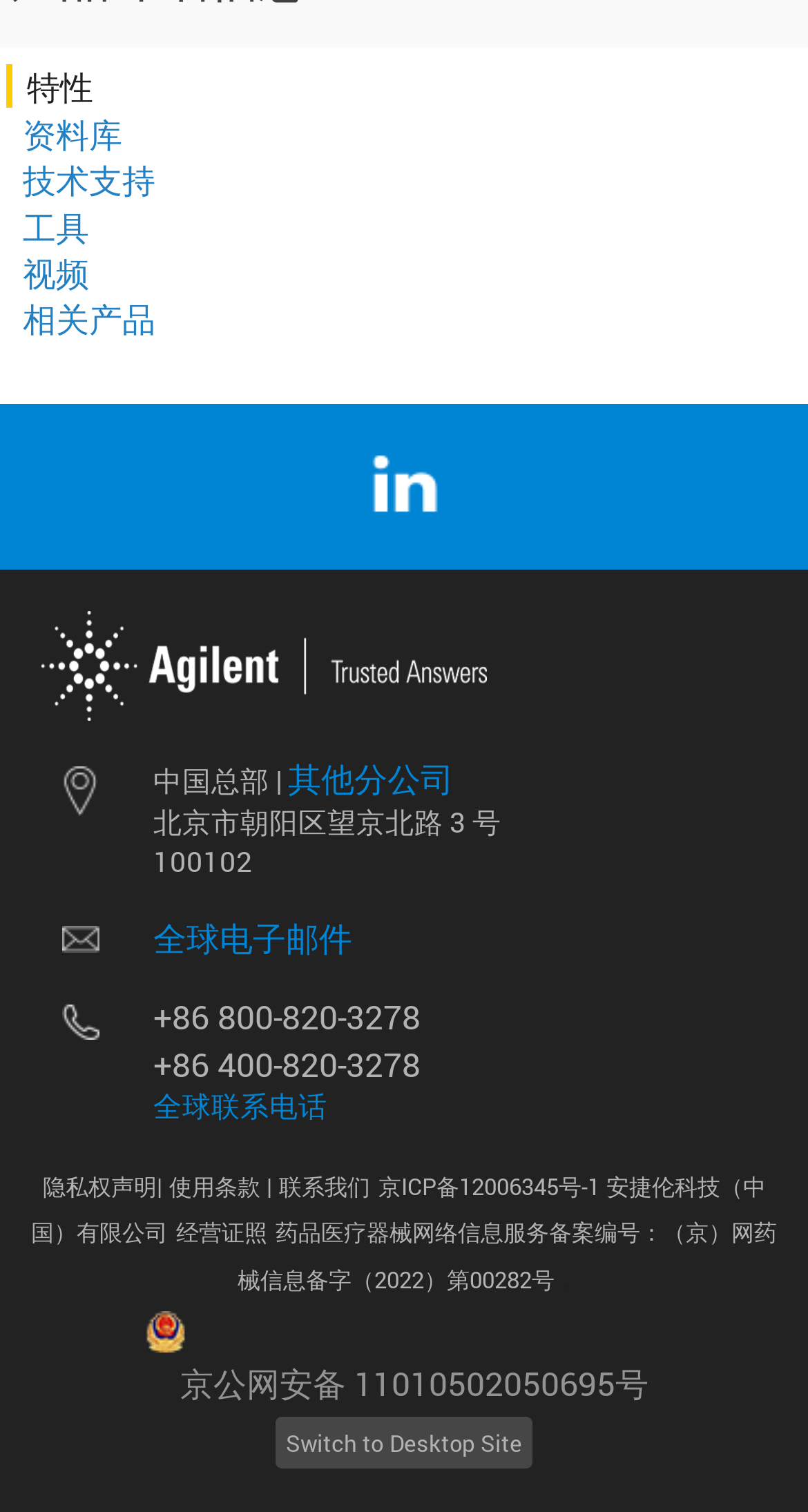What is the title of the second section?
Please describe in detail the information shown in the image to answer the question.

The second section has a heading '资料库' which is located below the top navigation bar with a bounding box coordinate of [0.051, 0.296, 0.974, 0.329]. This section contains a list of documents related to the product.